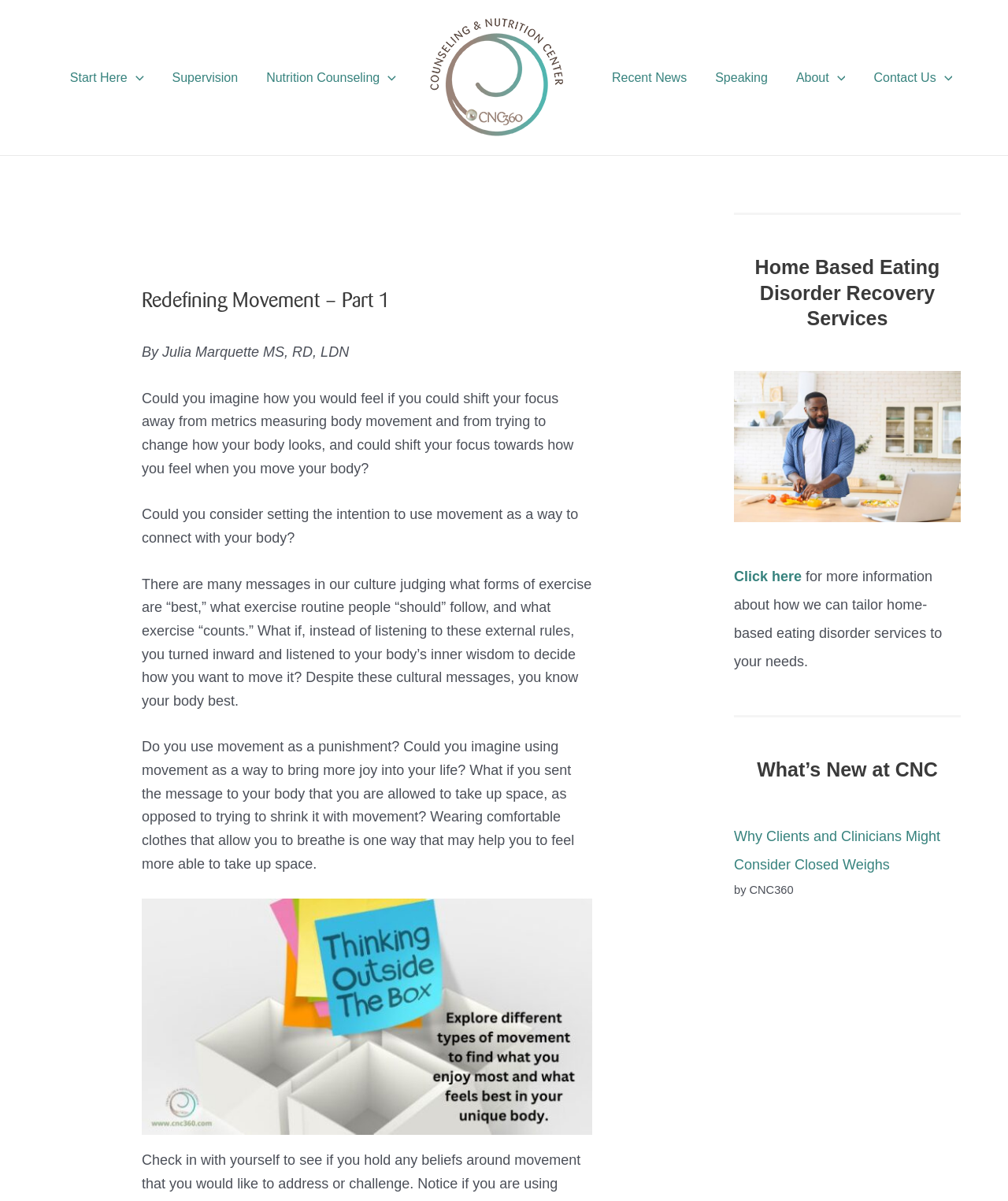Write a detailed summary of the webpage.

The webpage is titled "Redefining Movement - Part 1" and has a navigation menu at the top left corner with links to "Start Here", "Supervision", "Nutrition Counseling", and more. To the right of the navigation menu is the CNC 360 logo. 

Below the navigation menu, there is a header section with a heading "Redefining Movement – Part 1" and a subheading "By Julia Marquette MS, RD, LDN". The main content of the page is a series of paragraphs discussing the idea of redefining movement and connecting with one's body. The text encourages the reader to shift their focus away from metrics and external rules and instead listen to their body's inner wisdom.

There is an image below the text, which appears to be a figure with a thought bubble, suggesting thinking outside the box when it comes to body movement. 

On the right side of the page, there are several complementary sections. The first section has a heading "Home Based Eating Disorder Recovery Services" and a horizontal separator below it. The second section has an image of an African American guy watching cooking classes, and the third section has a link to "Click here" for more information about home-based eating disorder services. The fourth section has a horizontal separator, and the fifth section has a heading "What’s New at CNC". The sixth section has a link to an article titled "Why Clients and Clinicians Might Consider Closed Weighs" and a note "by CNC360".